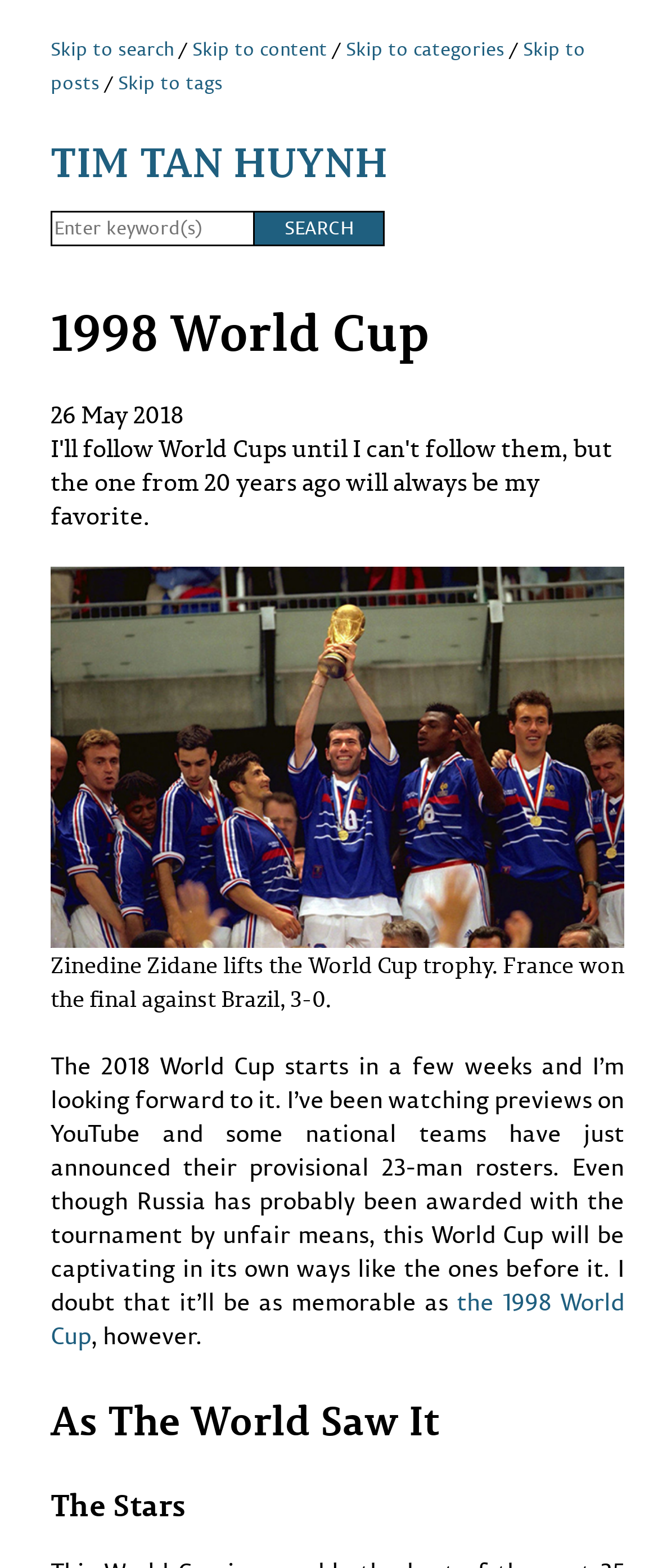Please specify the bounding box coordinates of the area that should be clicked to accomplish the following instruction: "Read the post about 1998 World Cup". The coordinates should consist of four float numbers between 0 and 1, i.e., [left, top, right, bottom].

[0.077, 0.668, 0.949, 0.841]